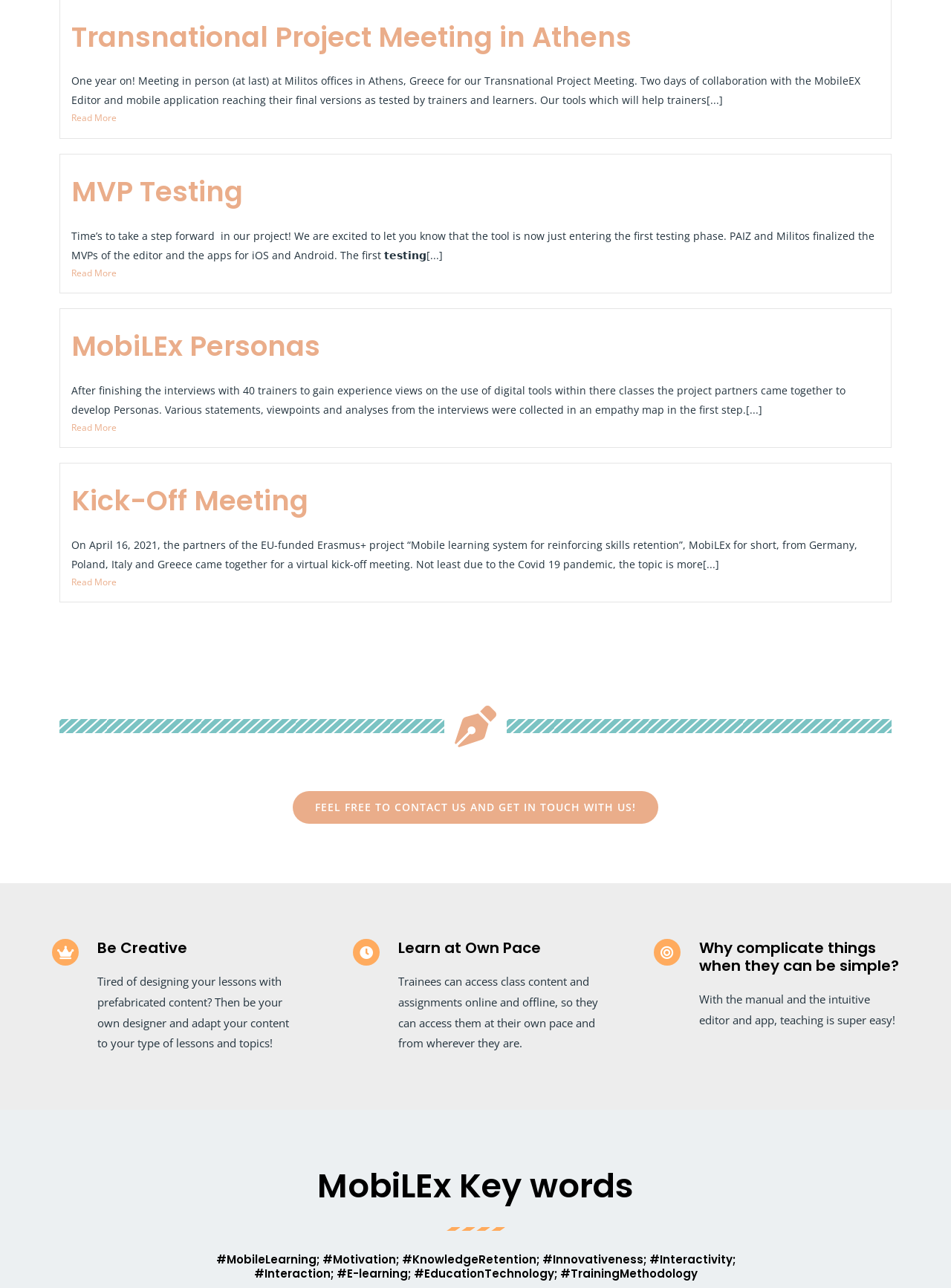Given the element description: "Learn at Own Pace", predict the bounding box coordinates of the UI element it refers to, using four float numbers between 0 and 1, i.e., [left, top, right, bottom].

[0.419, 0.728, 0.569, 0.744]